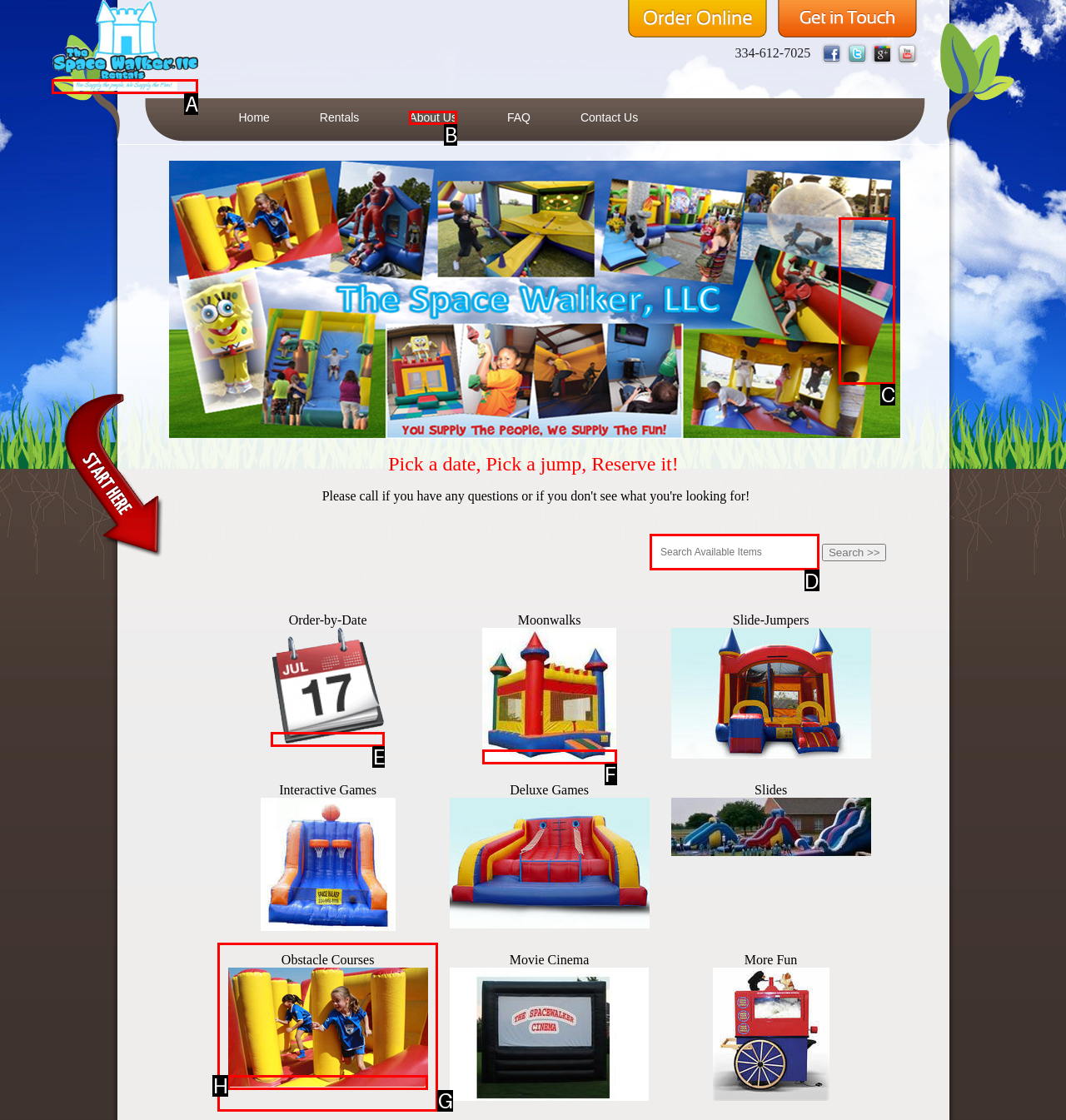Identify which lettered option completes the task: Search Available Items. Provide the letter of the correct choice.

D